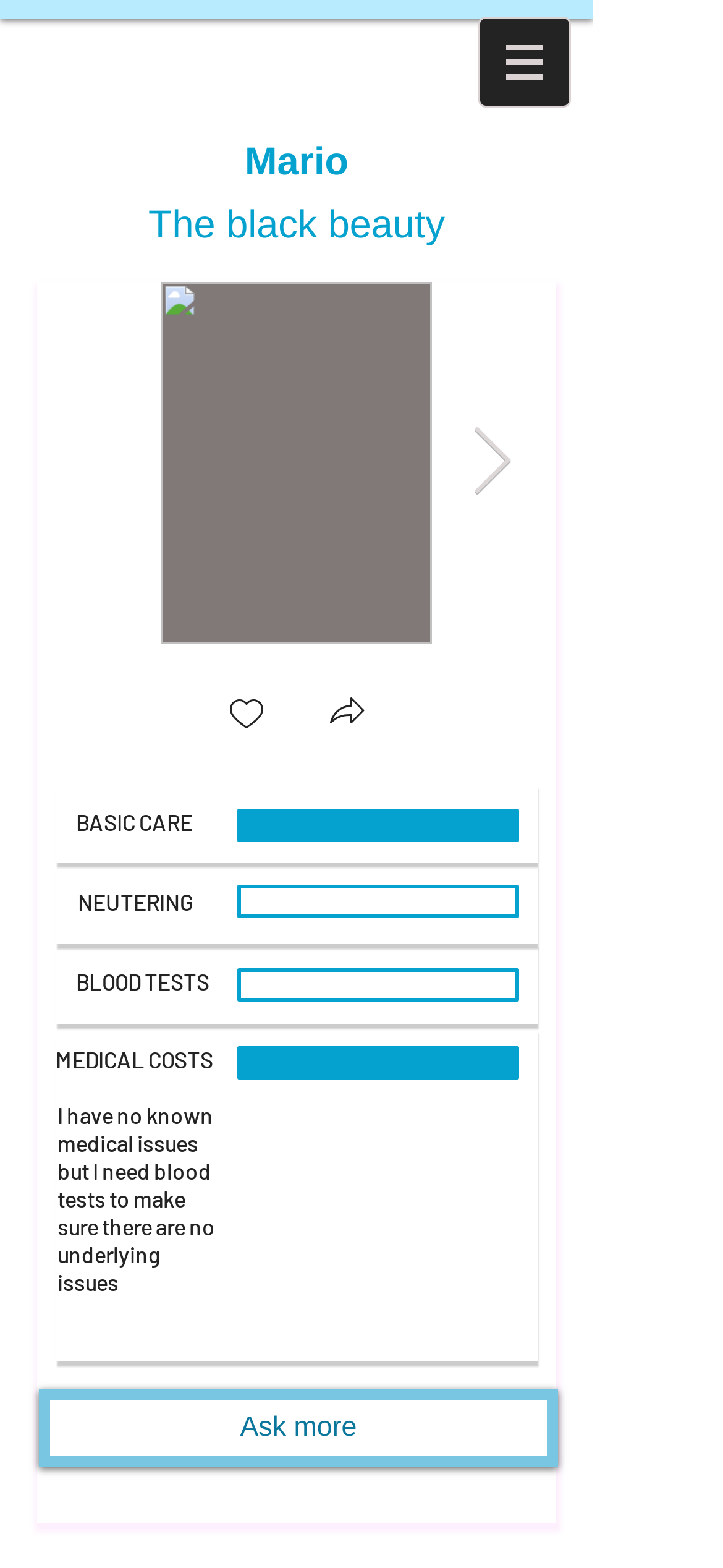What is the purpose of the 'Ask more' link?
Give a one-word or short-phrase answer derived from the screenshot.

To ask more questions